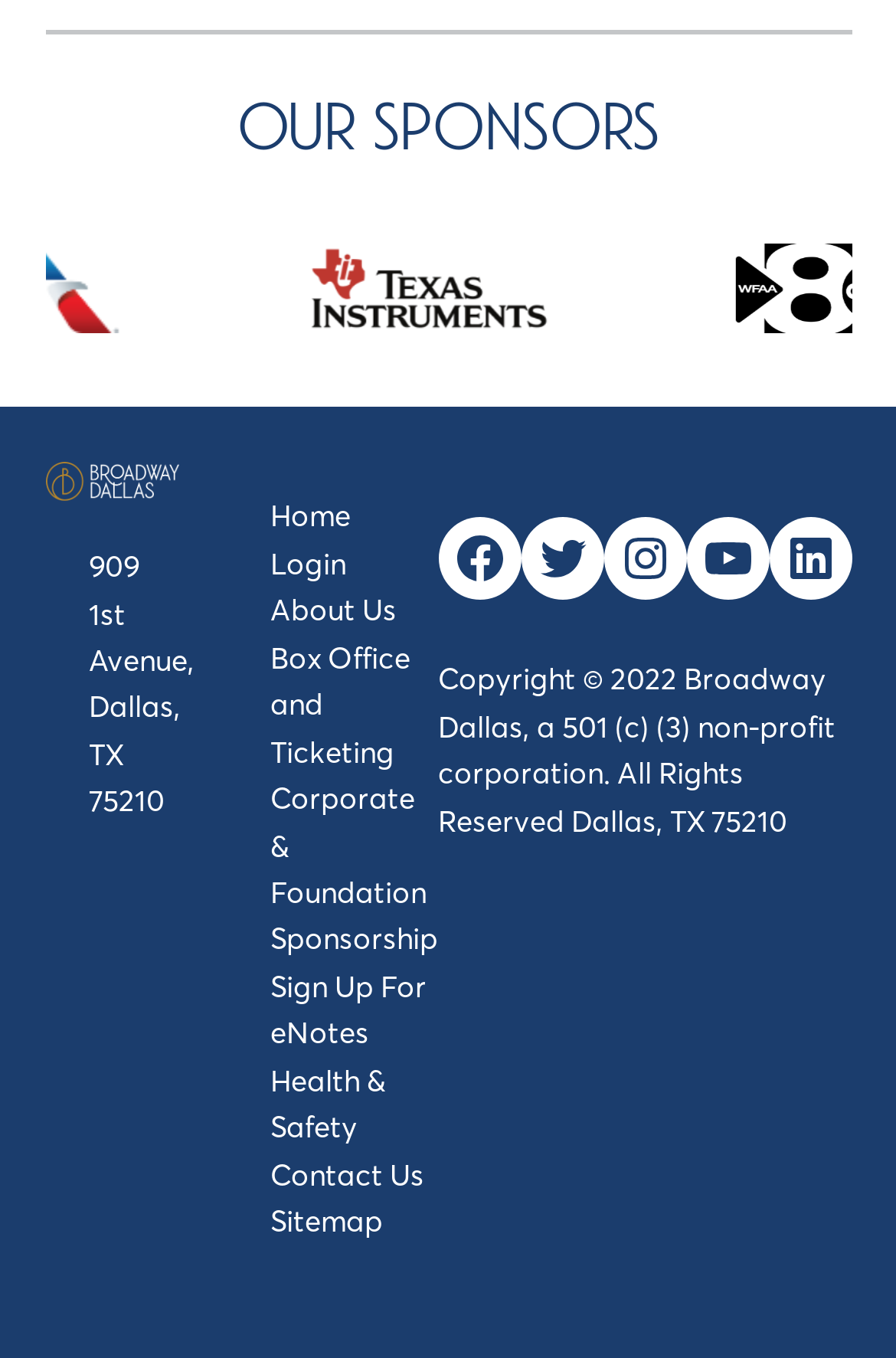Indicate the bounding box coordinates of the element that needs to be clicked to satisfy the following instruction: "Click on Broadway Dallas sponsor link". The coordinates should be four float numbers between 0 and 1, i.e., [left, top, right, bottom].

[0.05, 0.347, 0.199, 0.374]